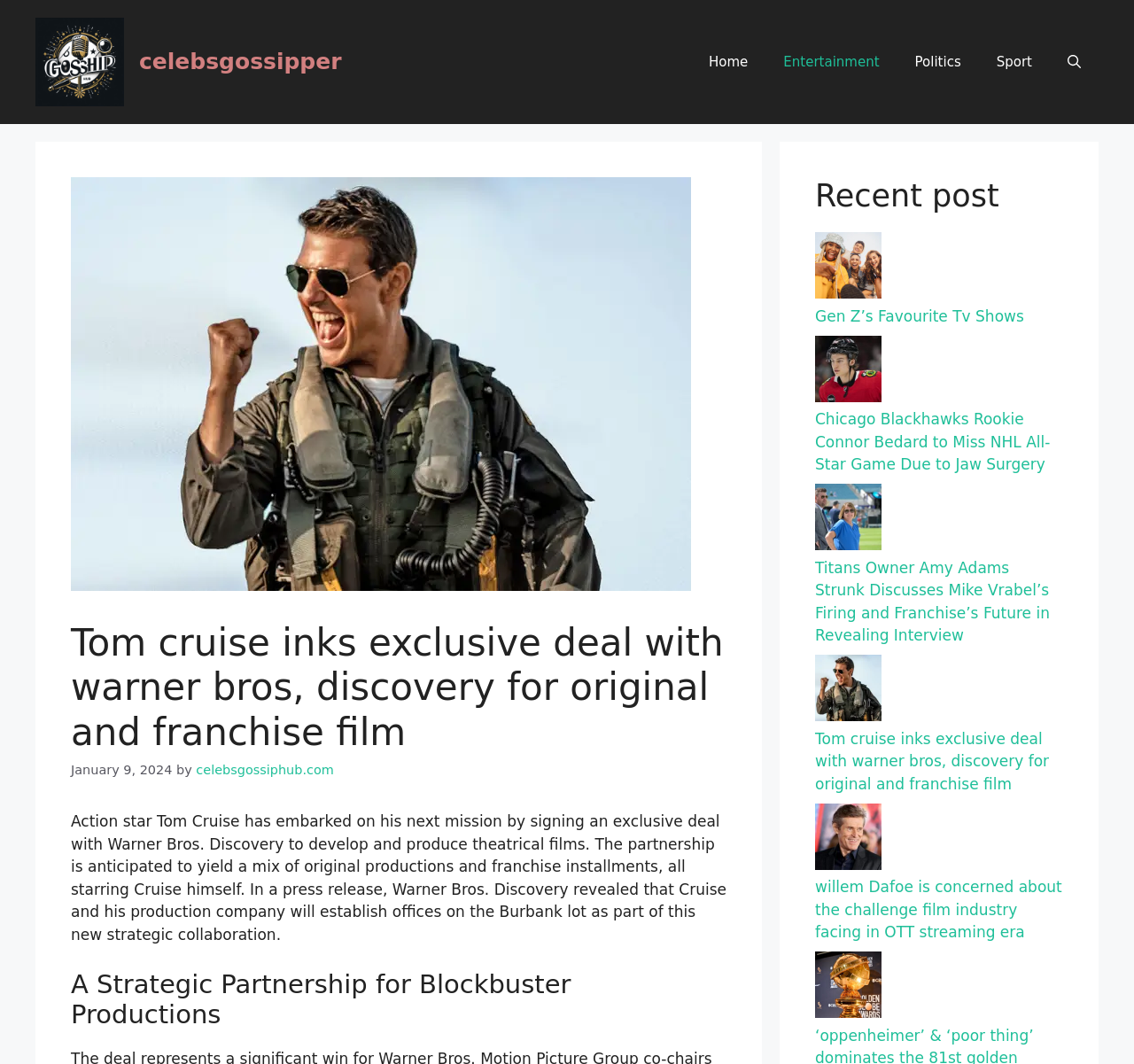Identify the main heading from the webpage and provide its text content.

Tom cruise inks exclusive deal with warner bros, discovery for original and franchise film